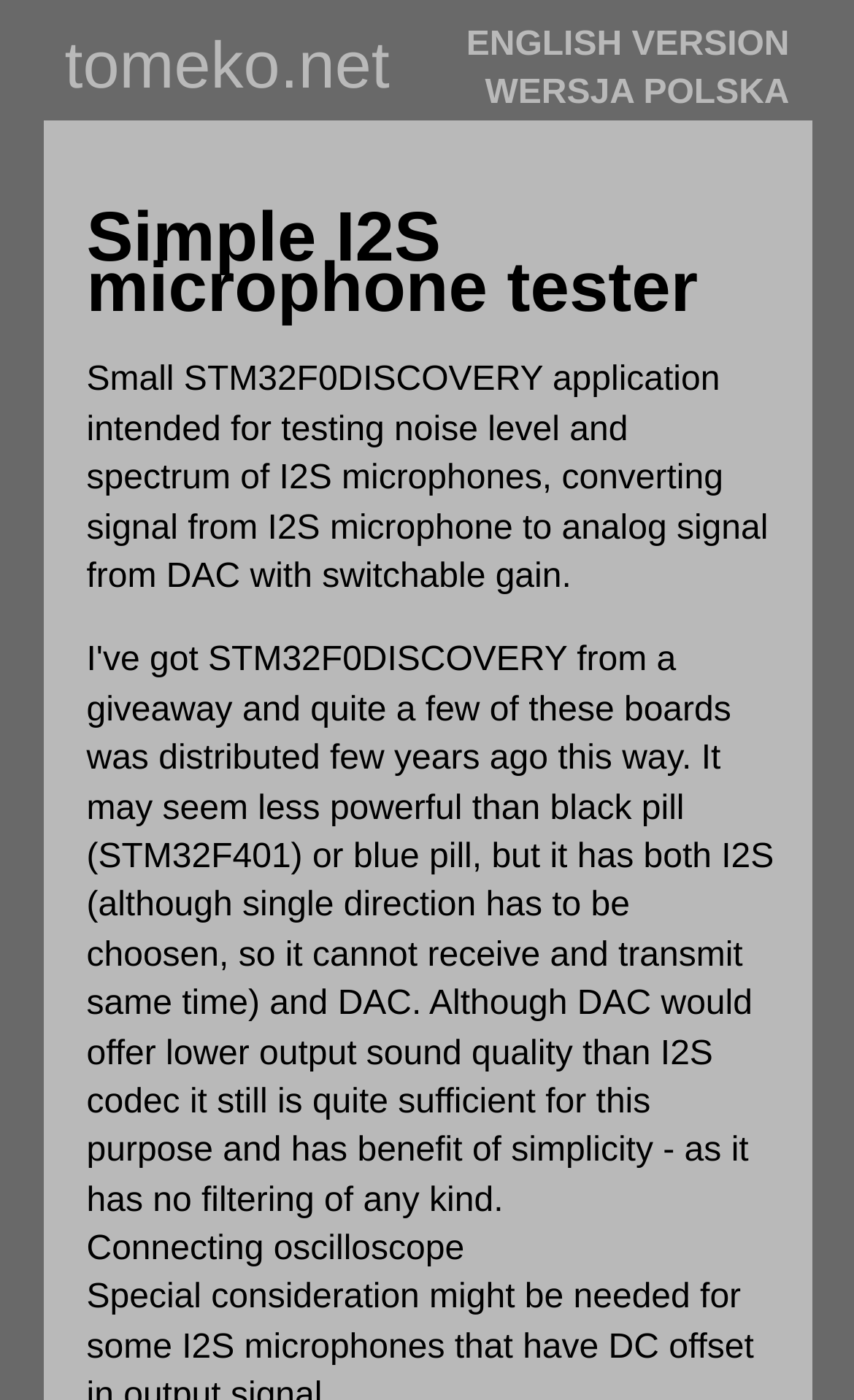Refer to the image and provide an in-depth answer to the question: 
What is the gain of the DAC?

The webpage mentions that the STM32F0DISCOVERY application converts the signal from the I2S microphone to an analog signal from the DAC with switchable gain, indicating that the gain of the DAC can be switched or adjusted.